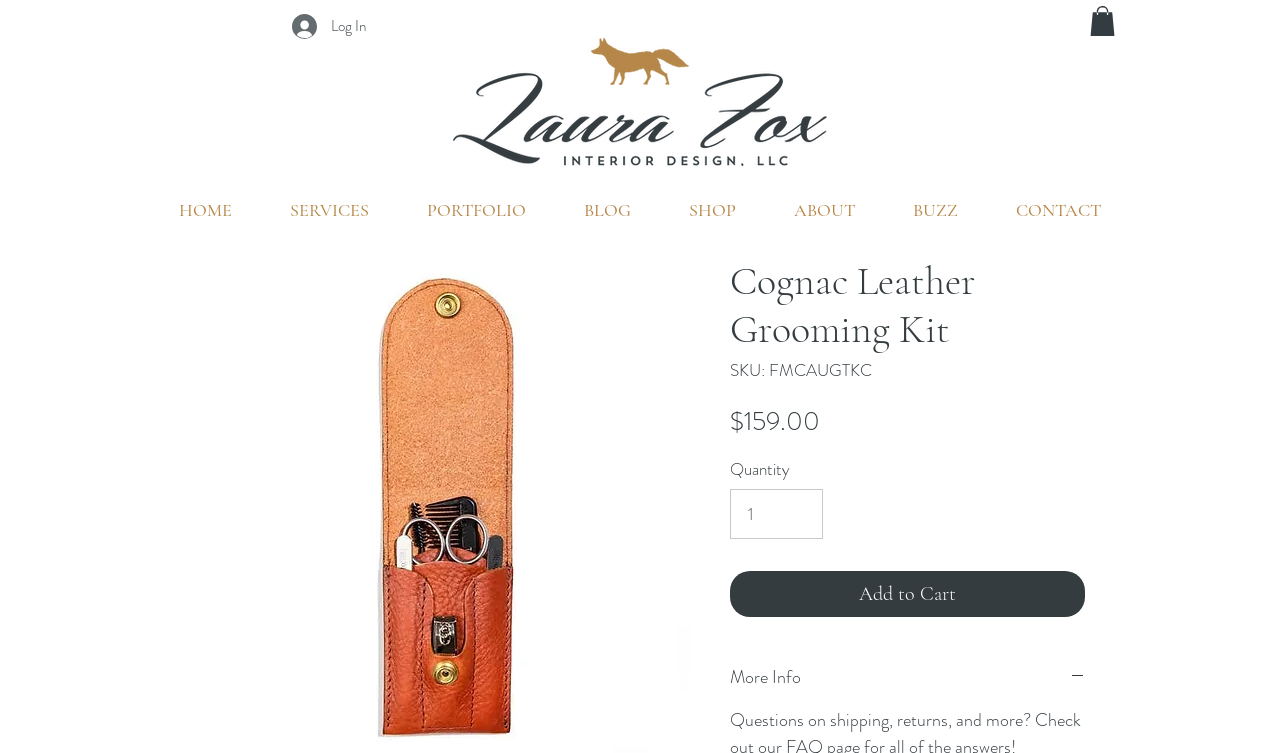From the screenshot, find the bounding box of the UI element matching this description: "input value="1" aria-label="Quantity" value="1"". Supply the bounding box coordinates in the form [left, top, right, bottom], each a float between 0 and 1.

[0.57, 0.65, 0.643, 0.715]